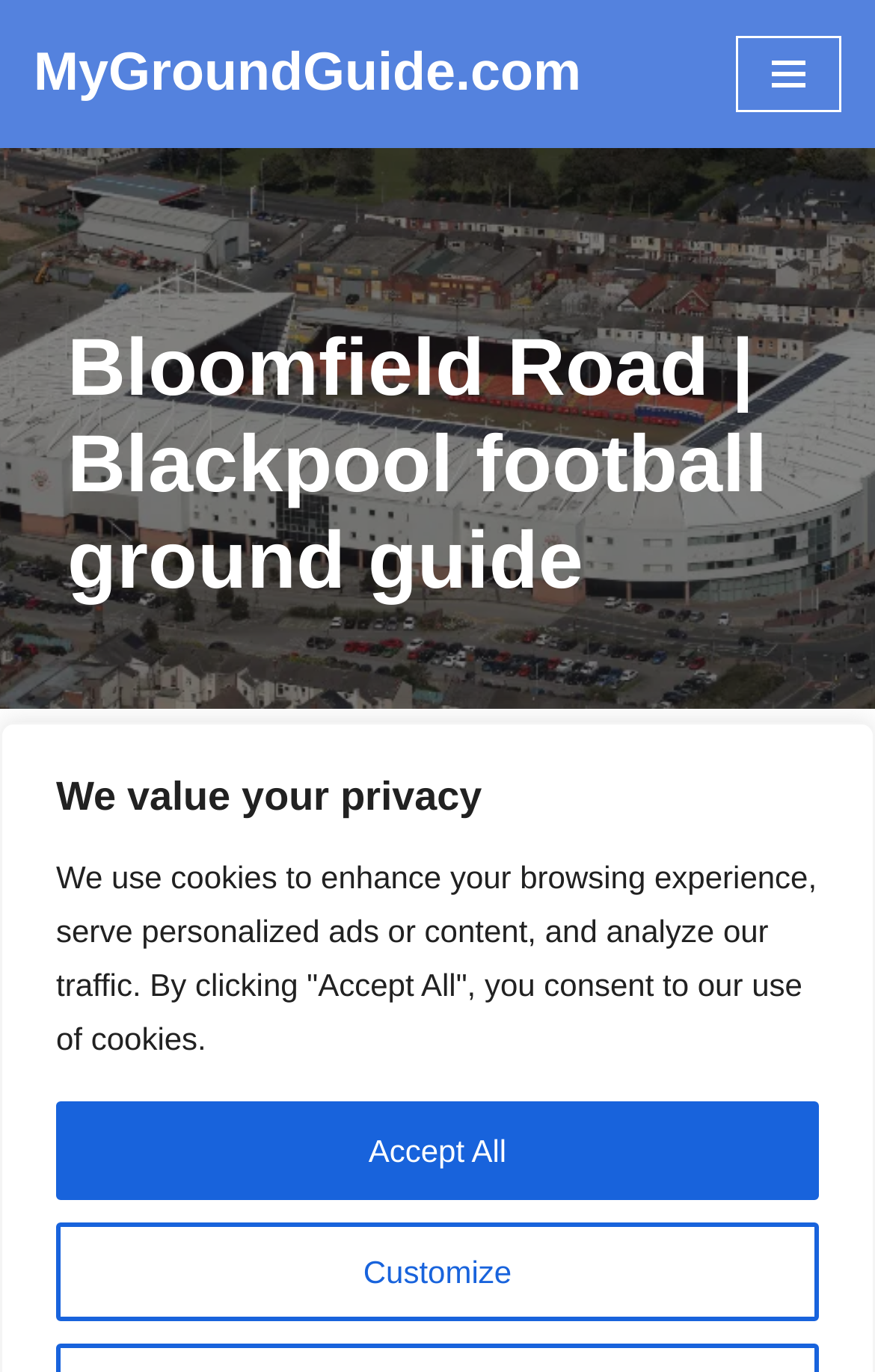Provide a one-word or short-phrase response to the question:
In what year did Blackpool Football Club start using Bloomfield Road?

1901